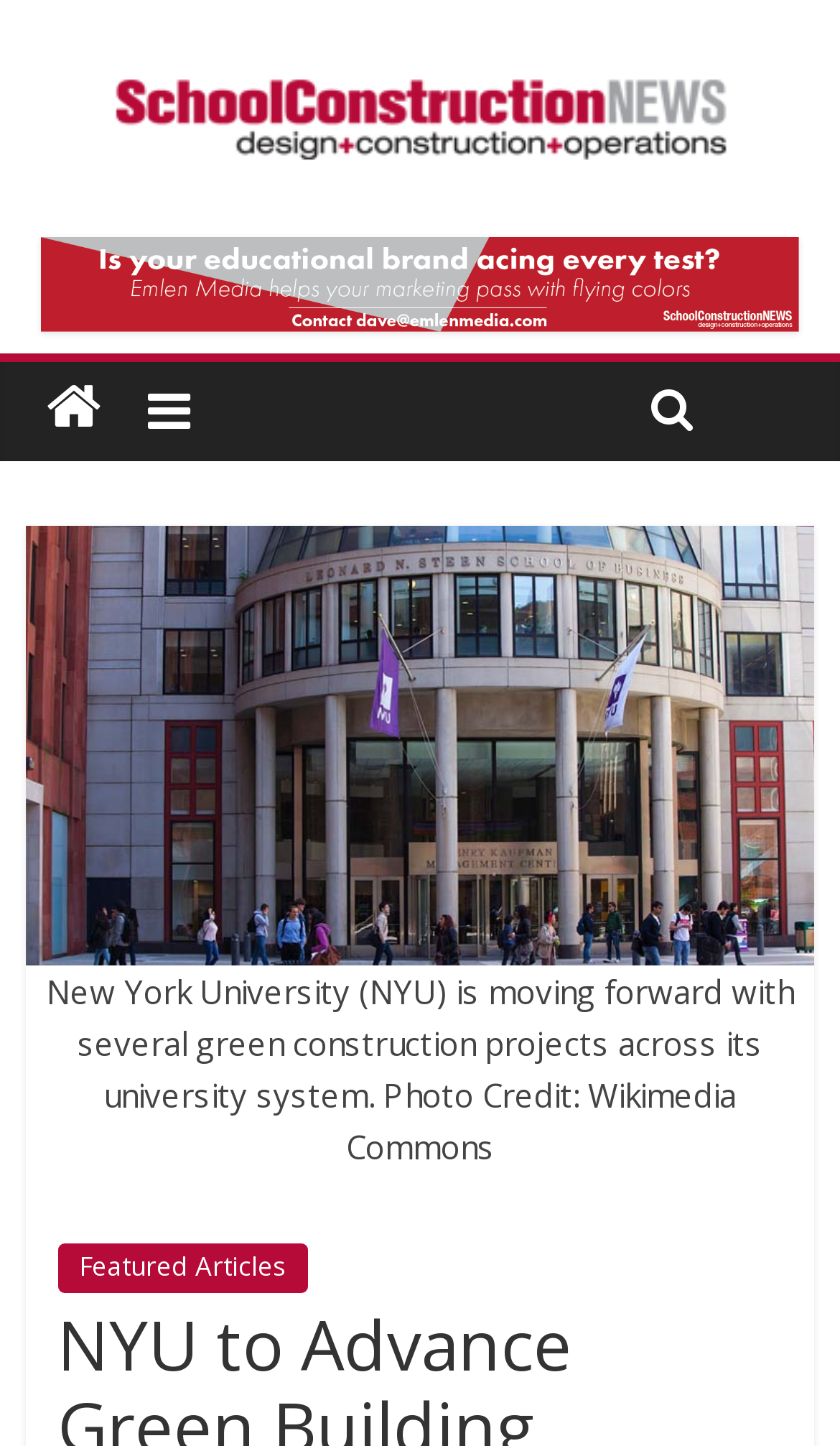What is the university mentioned in the article? Based on the screenshot, please respond with a single word or phrase.

New York University